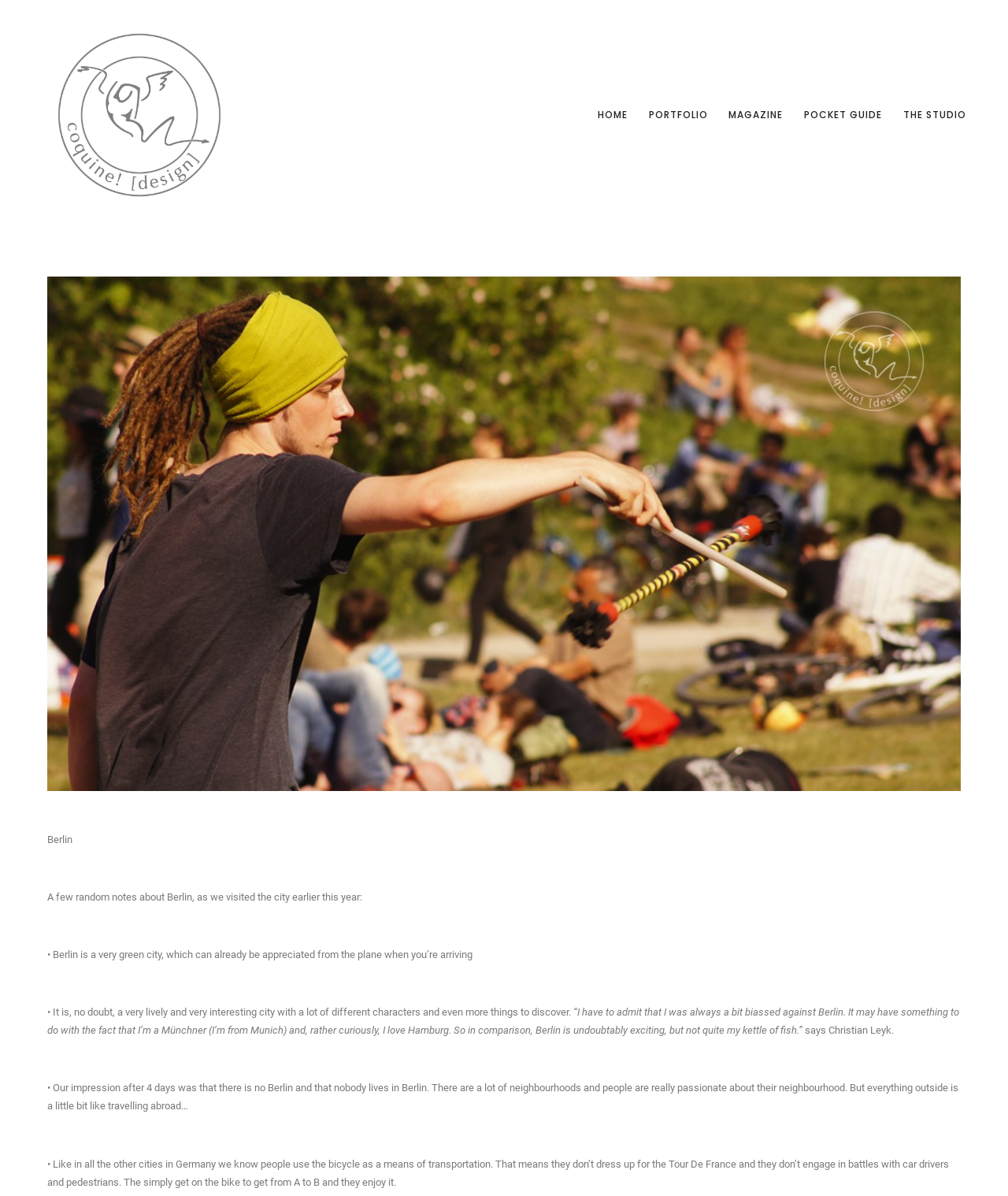Provide your answer in one word or a succinct phrase for the question: 
What is the main topic of the text?

Berlin